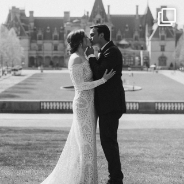Generate an elaborate caption for the given image.

The image beautifully captures a romantic moment between a couple standing closely and gazing into each other's eyes. The bride, elegantly adorned in a stunning lace gown with long sleeves, radiates grace and poise. Her hair is styled in soft waves, adding to her enchanting look. The groom, dressed in a classic black suit, leans in tenderly, creating an atmosphere filled with love and intimacy.

In the background, a grand architectural structure reminiscent of a majestic estate or castle enhances the scene, surrounded by meticulously landscaped gardens. The serene setting underscores the couple's cherished moment, set against a clear blue sky that hints at a perfect day for their celebration. This image reflects not only a personal milestone but also the grandeur and beauty of love captured in timeless photography.